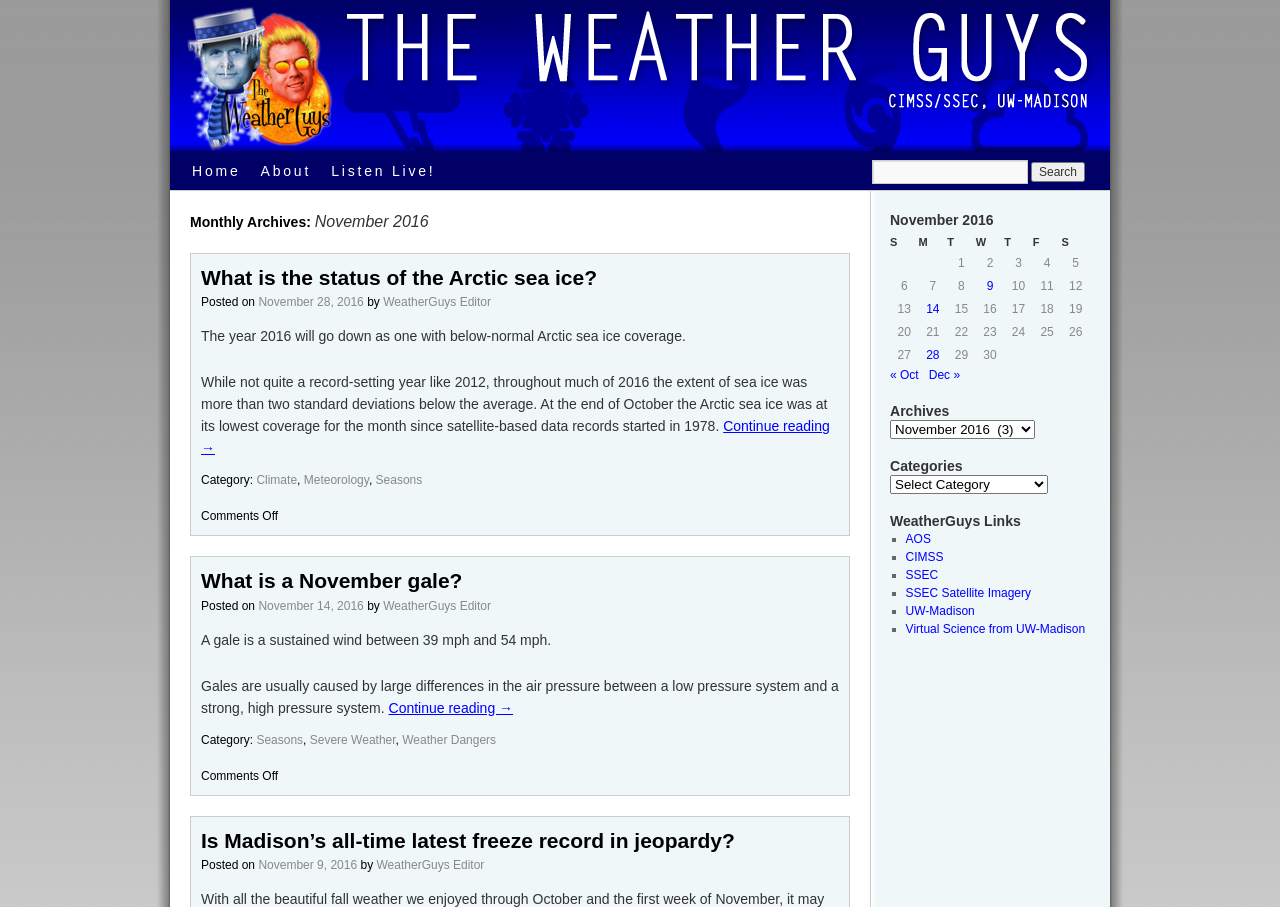What is the category of the post 'What is the status of the Arctic sea ice?'?
Using the image, respond with a single word or phrase.

Climate, Meteorology